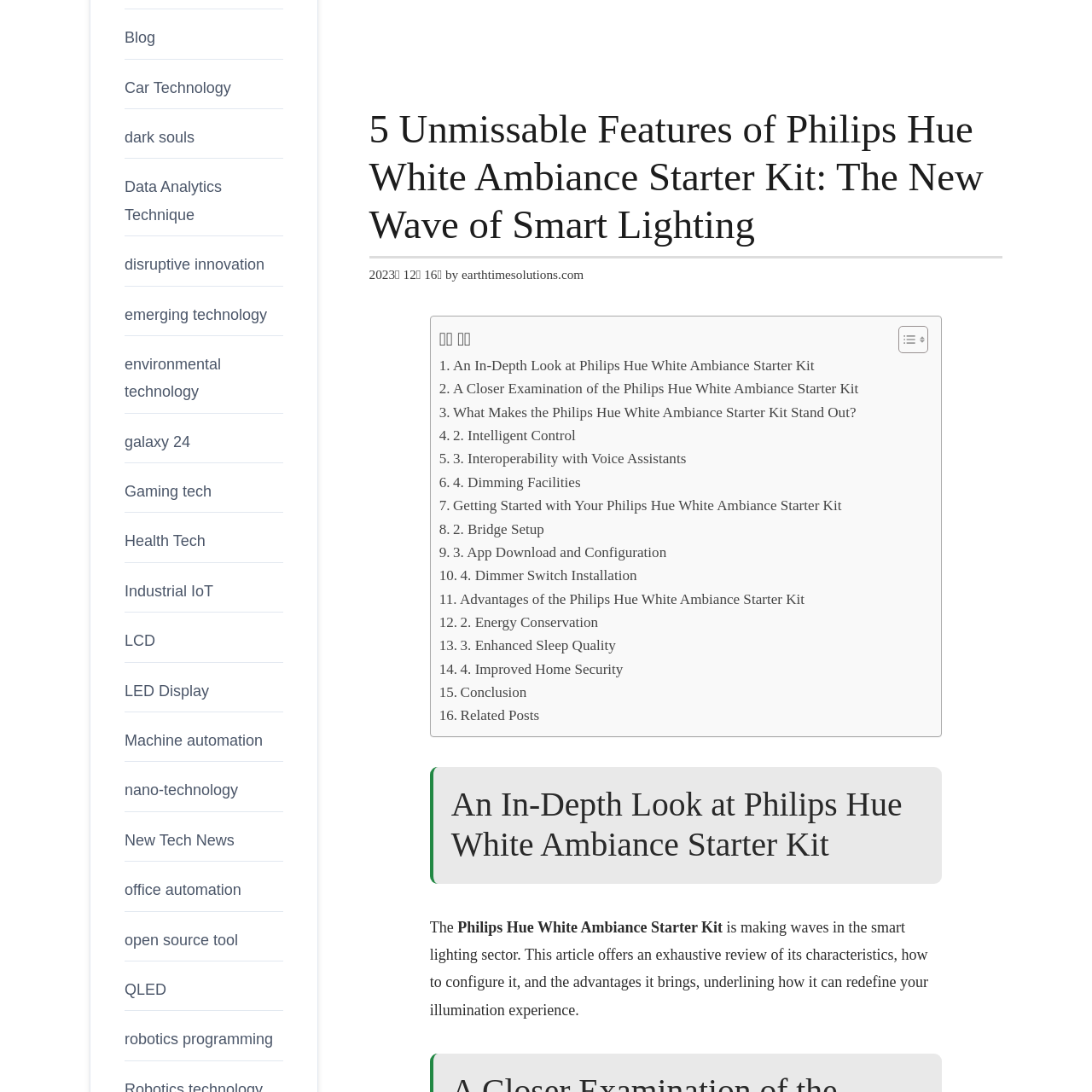Using the description "3. App Download and Configuration", predict the bounding box of the relevant HTML element.

[0.402, 0.495, 0.61, 0.517]